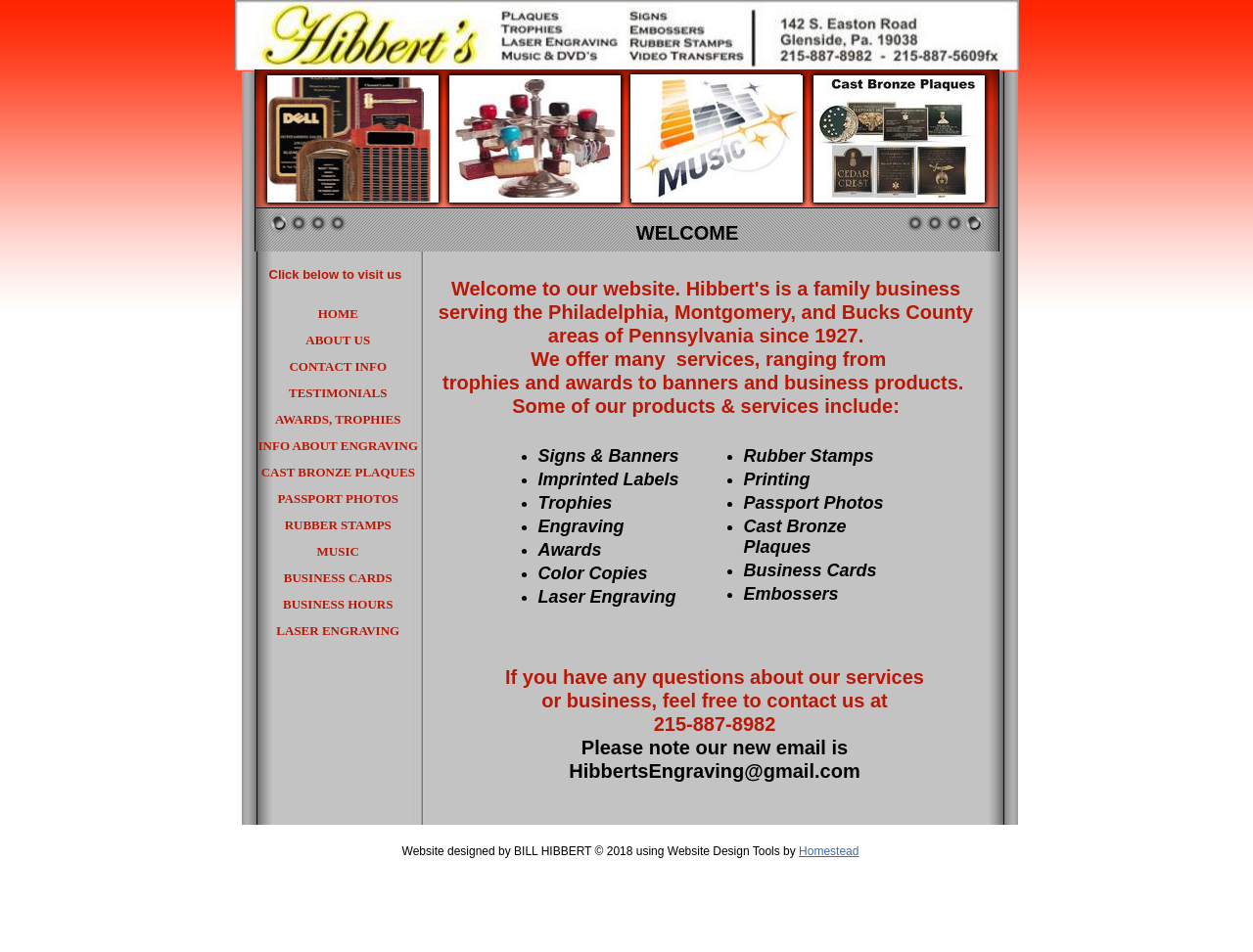Pinpoint the bounding box coordinates of the clickable element needed to complete the instruction: "Click on HOME". The coordinates should be provided as four float numbers between 0 and 1: [left, top, right, bottom].

[0.206, 0.316, 0.334, 0.343]